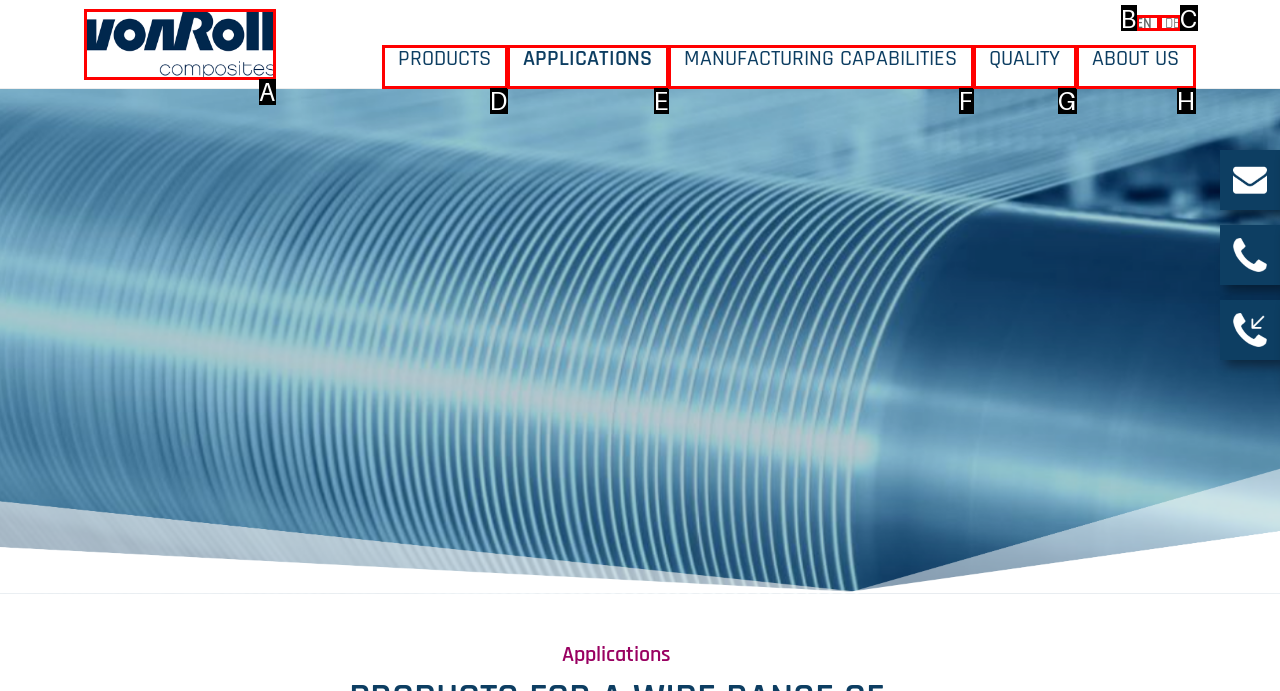Select the letter of the UI element you need to click to complete this task: Click the Von Roll logo.

A